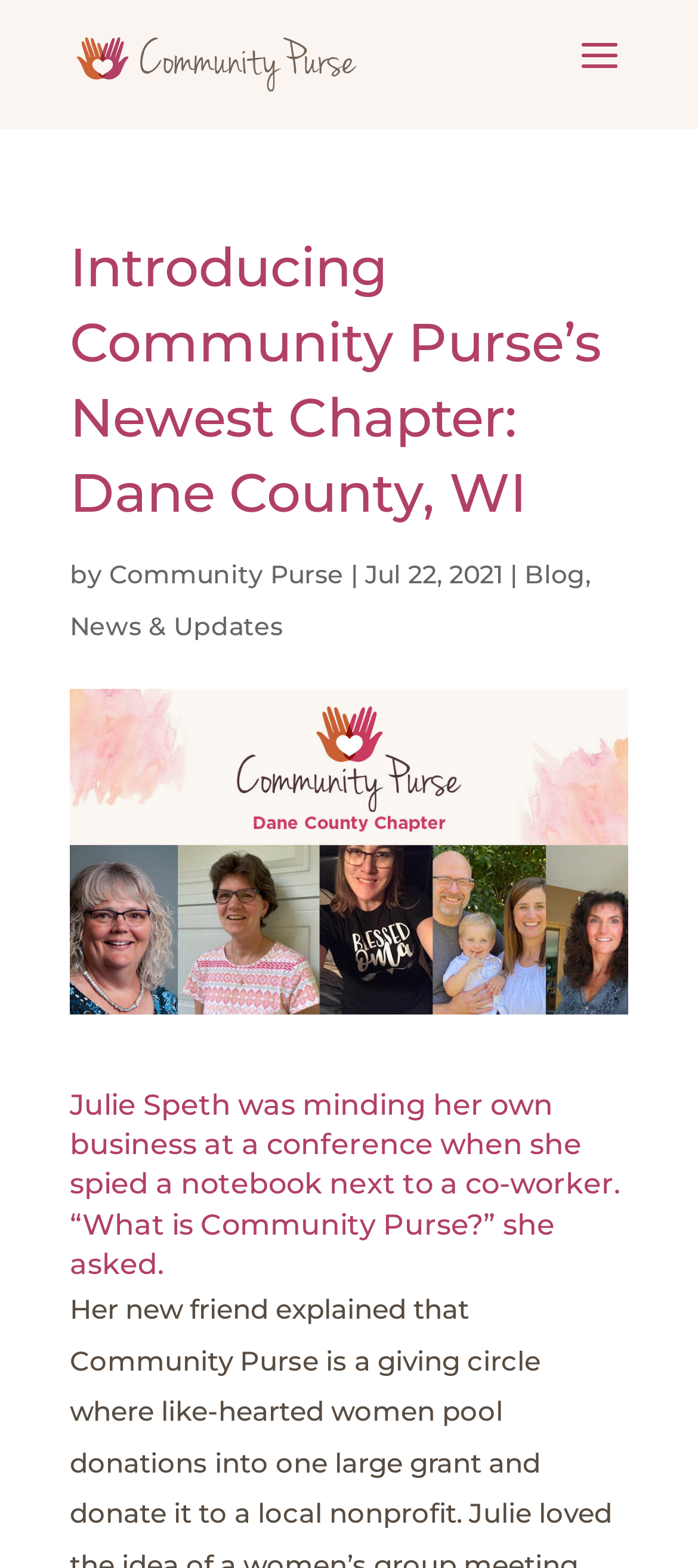Determine the bounding box coordinates for the UI element with the following description: "Community Purse". The coordinates should be four float numbers between 0 and 1, represented as [left, top, right, bottom].

[0.156, 0.356, 0.492, 0.377]